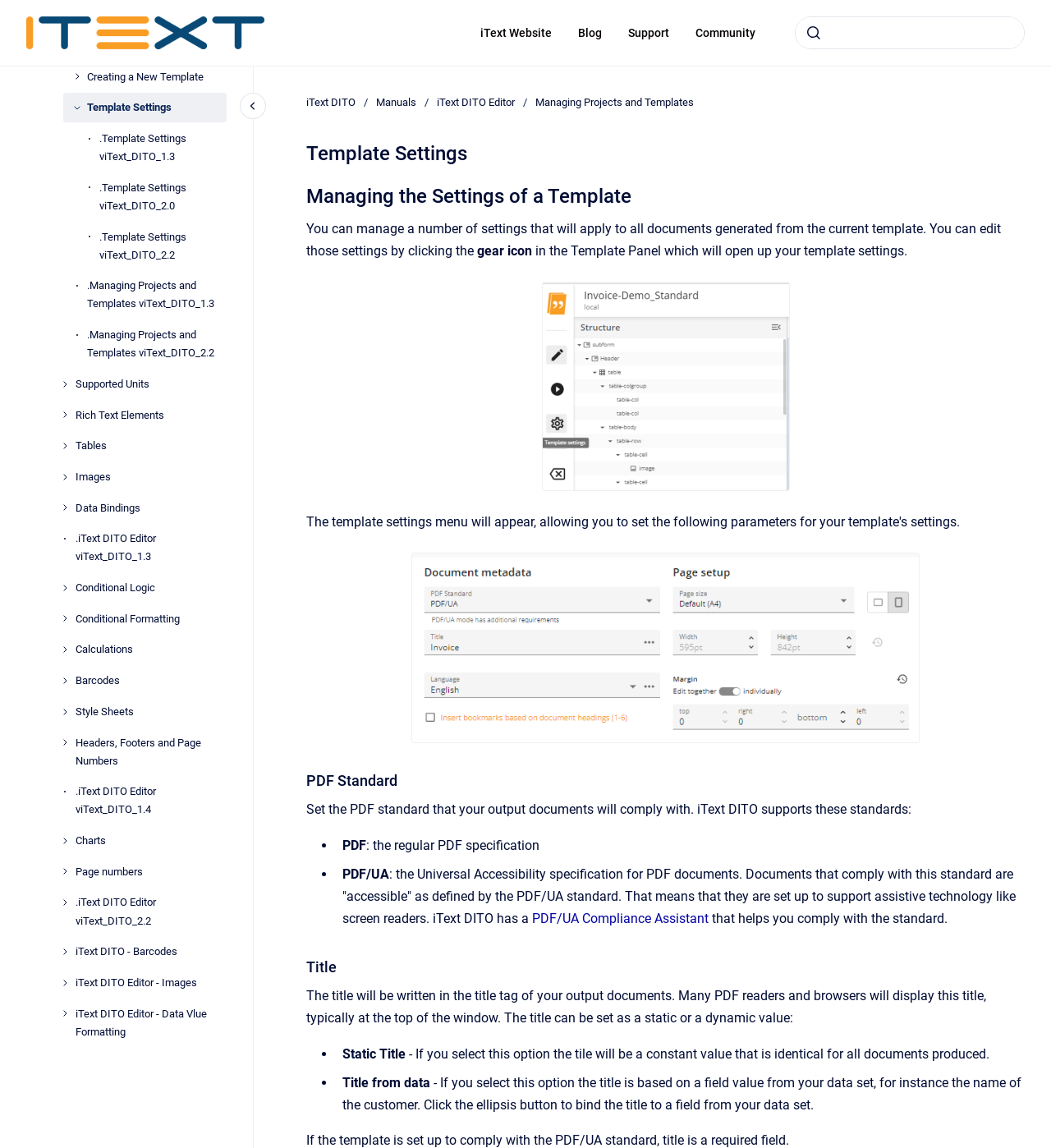Please identify the bounding box coordinates of the element's region that needs to be clicked to fulfill the following instruction: "Subscribe to updates". The bounding box coordinates should consist of four float numbers between 0 and 1, i.e., [left, top, right, bottom].

None